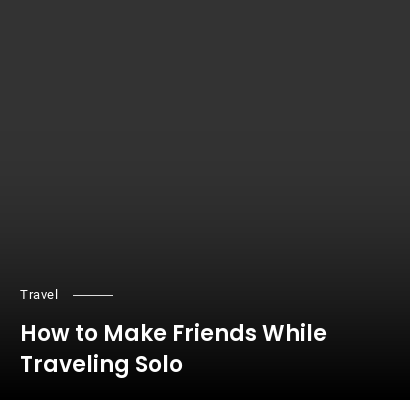Provide an in-depth description of the image.

The image features a visually striking header for an article titled "How to Make Friends While Traveling Solo," set against a dark background that conveys a sense of adventure and introspection. The heading is prominently displayed in a bold, modern font, making it easy to read and inviting for travelers seeking tips on social interactions during solo journeys. Above the title, the word "Travel" signifies the overarching theme of exploration and experiences, while an understated horizontal line below adds a contemporary touch to the design. This captivating image aims to engage readers and inspire them to delve into the article for valuable insights on forging connections while traveling alone.